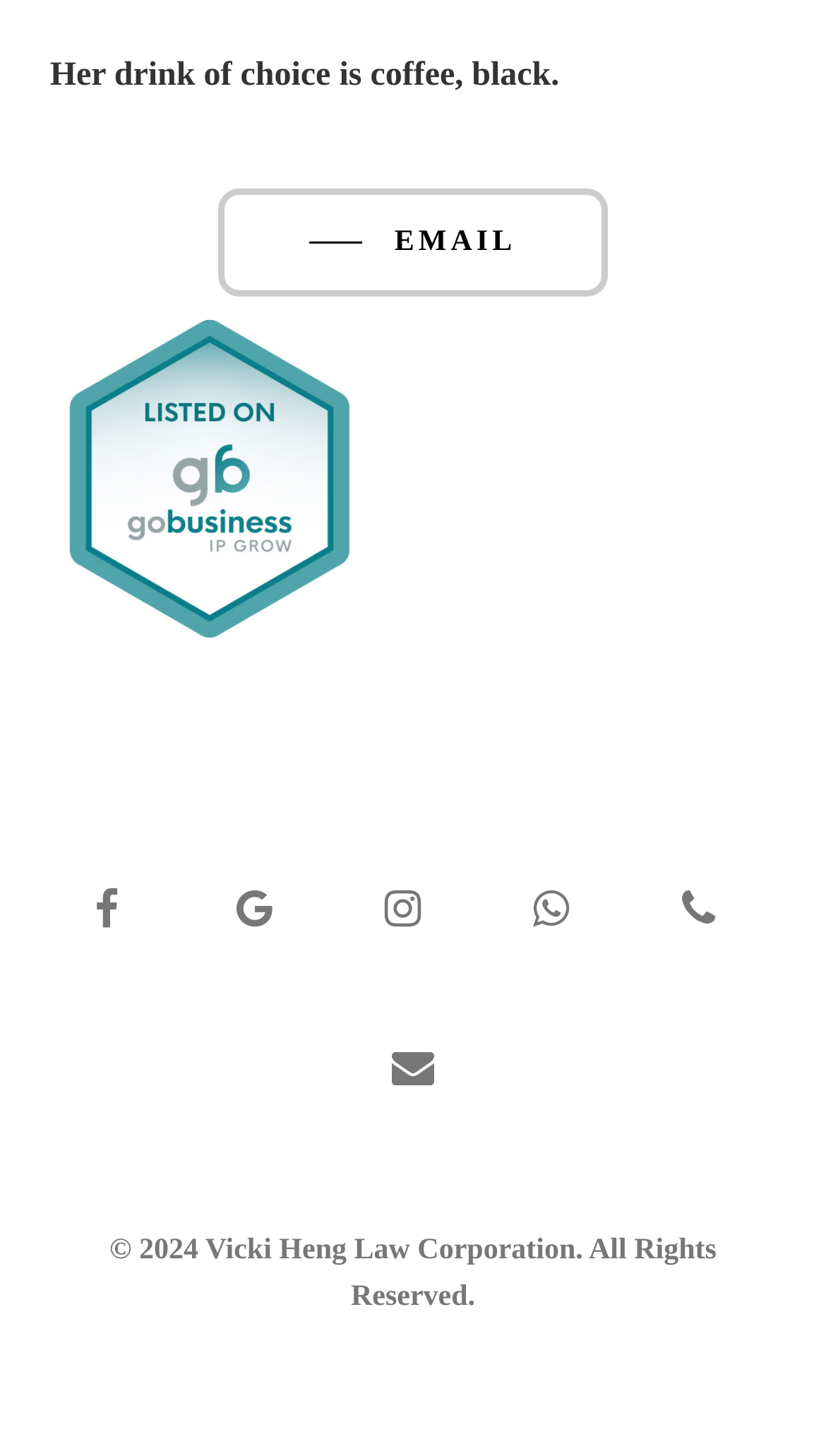What is the last contact method listed?
Look at the image and answer the question with a single word or phrase.

Phone